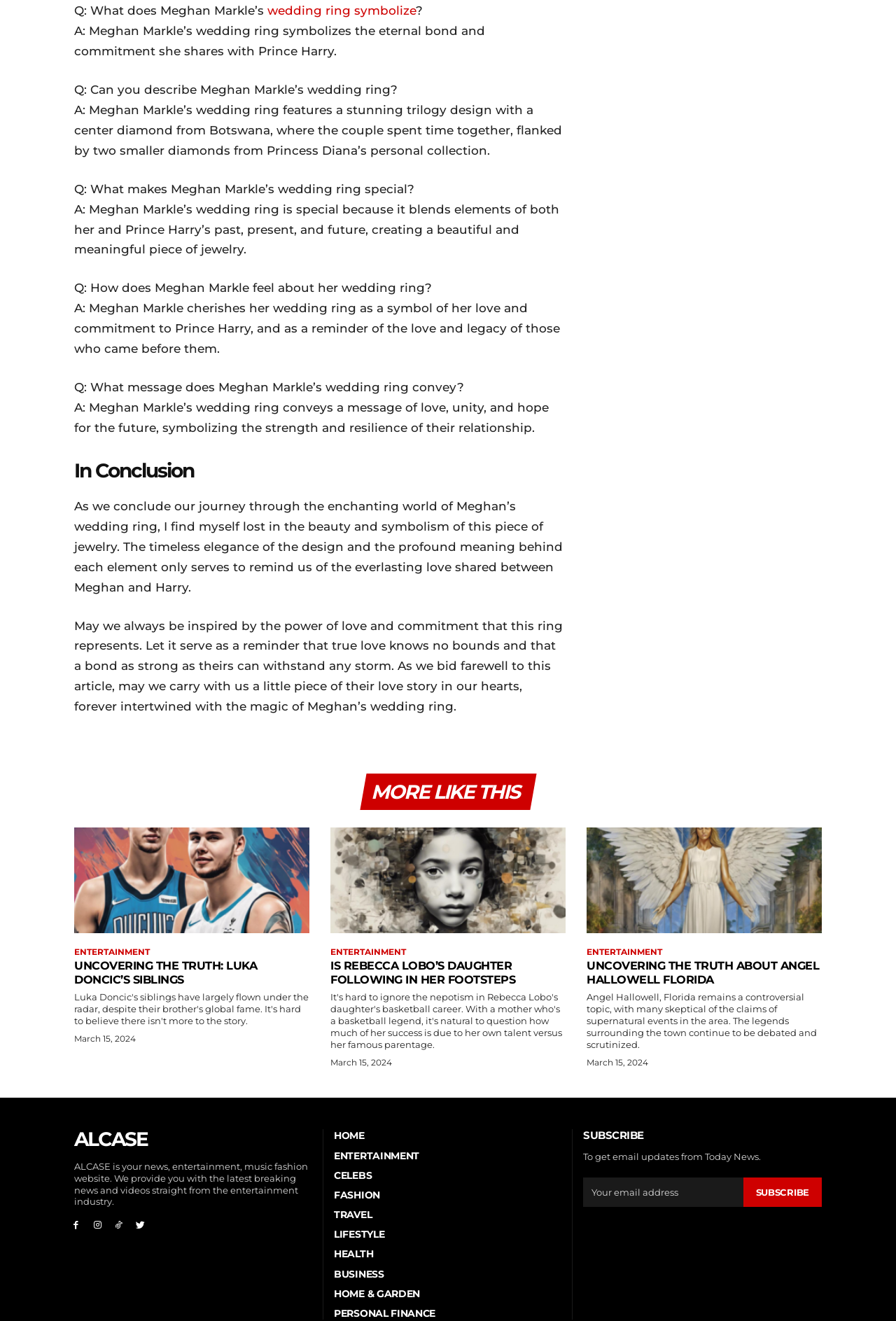Please find the bounding box coordinates of the section that needs to be clicked to achieve this instruction: "Click on 'UNCOVERING THE TRUTH ABOUT ANGEL HALLOWELL FLORIDA'".

[0.655, 0.626, 0.917, 0.706]